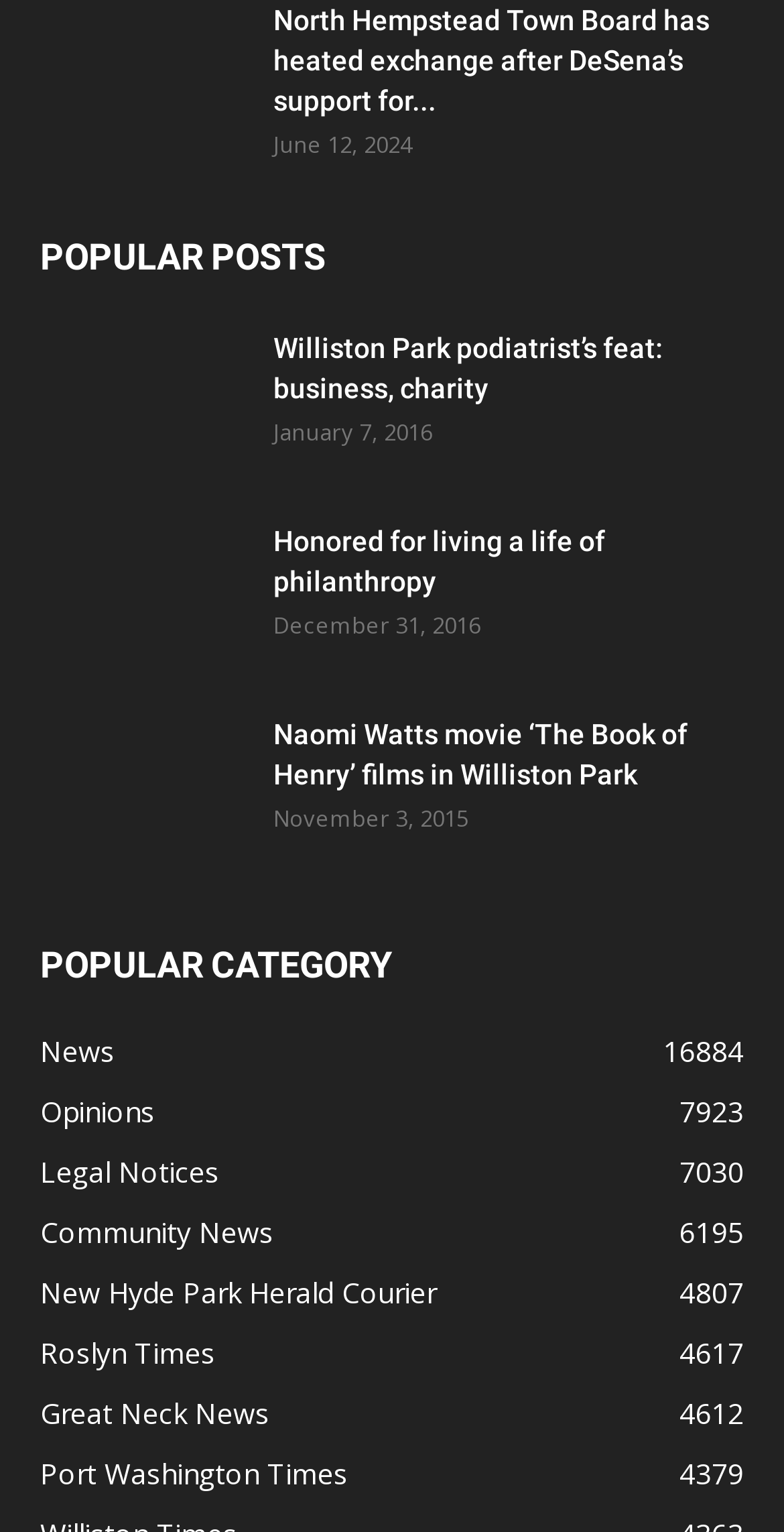What is the most popular category on this webpage? From the image, respond with a single word or brief phrase.

News